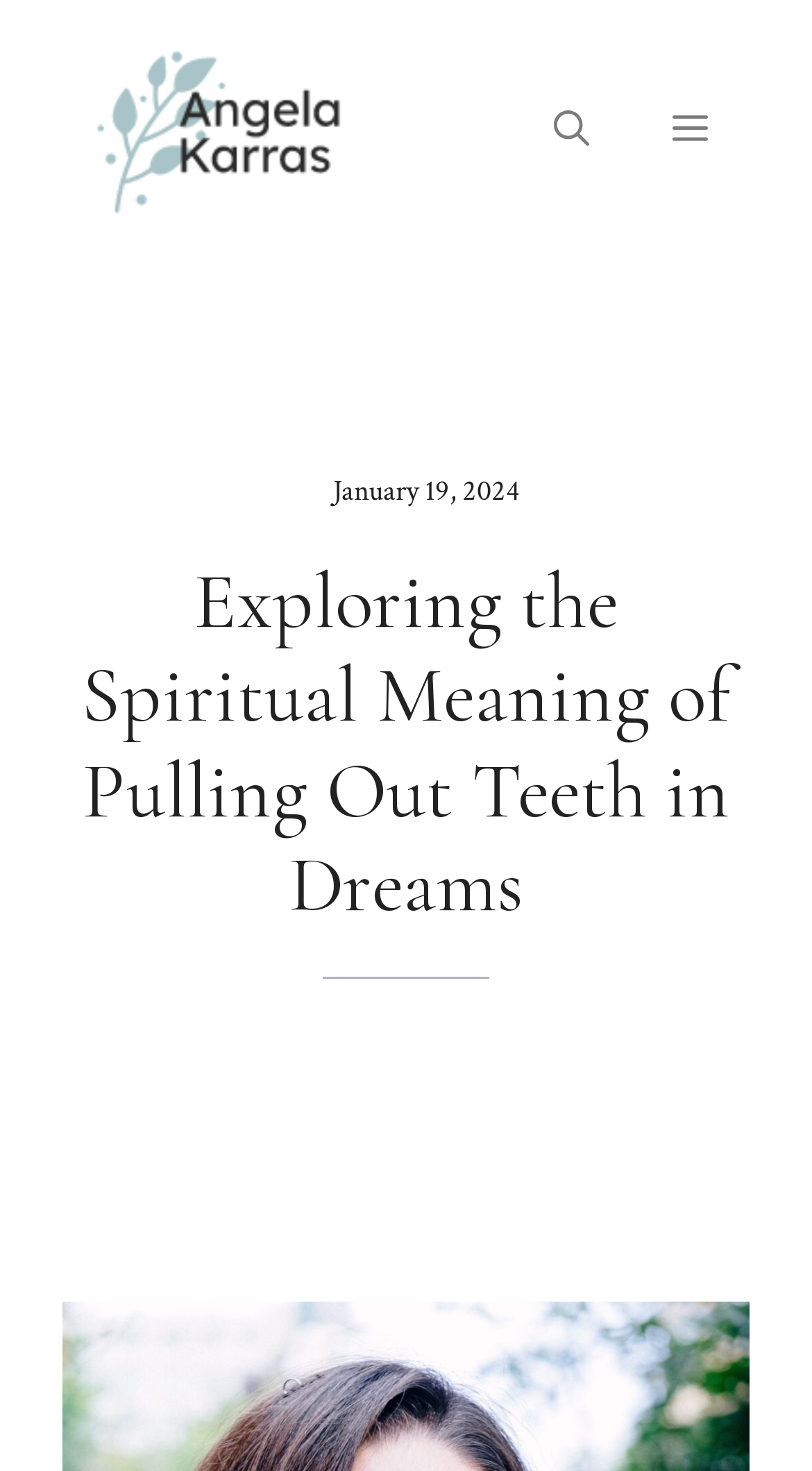Review the image closely and give a comprehensive answer to the question: What is the author's name?

The author's name can be found in the banner section of the webpage, where there is a link with the text 'Angela Karras' and an accompanying image.